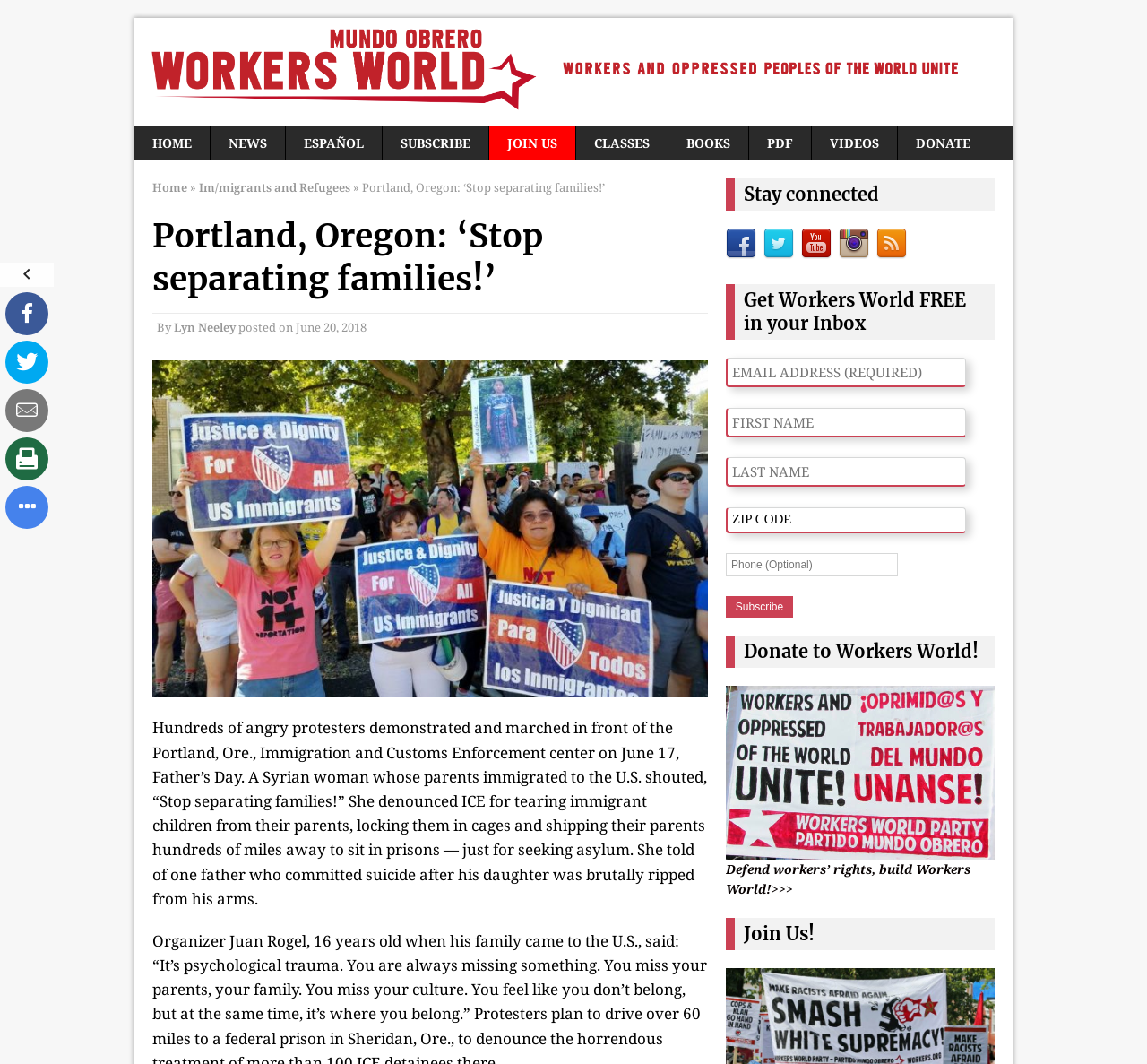What is the topic of the article?
Based on the visual details in the image, please answer the question thoroughly.

The topic of the article can be inferred from the heading 'Portland, Oregon: ‘Stop separating families!’' and the text that follows, which describes a protest against the Immigration and Customs Enforcement (ICE) center in Portland, Oregon.